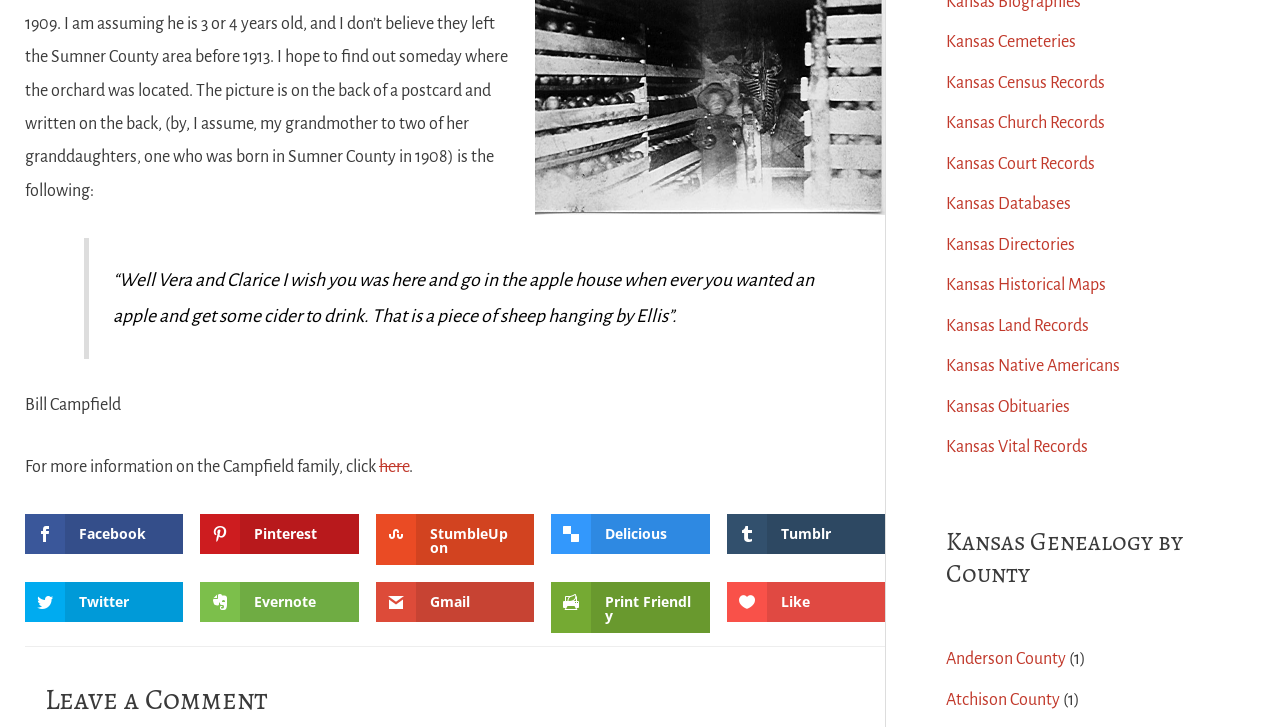Please determine the bounding box coordinates of the area that needs to be clicked to complete this task: 'Get more information on the Campfield family'. The coordinates must be four float numbers between 0 and 1, formatted as [left, top, right, bottom].

[0.296, 0.63, 0.32, 0.655]